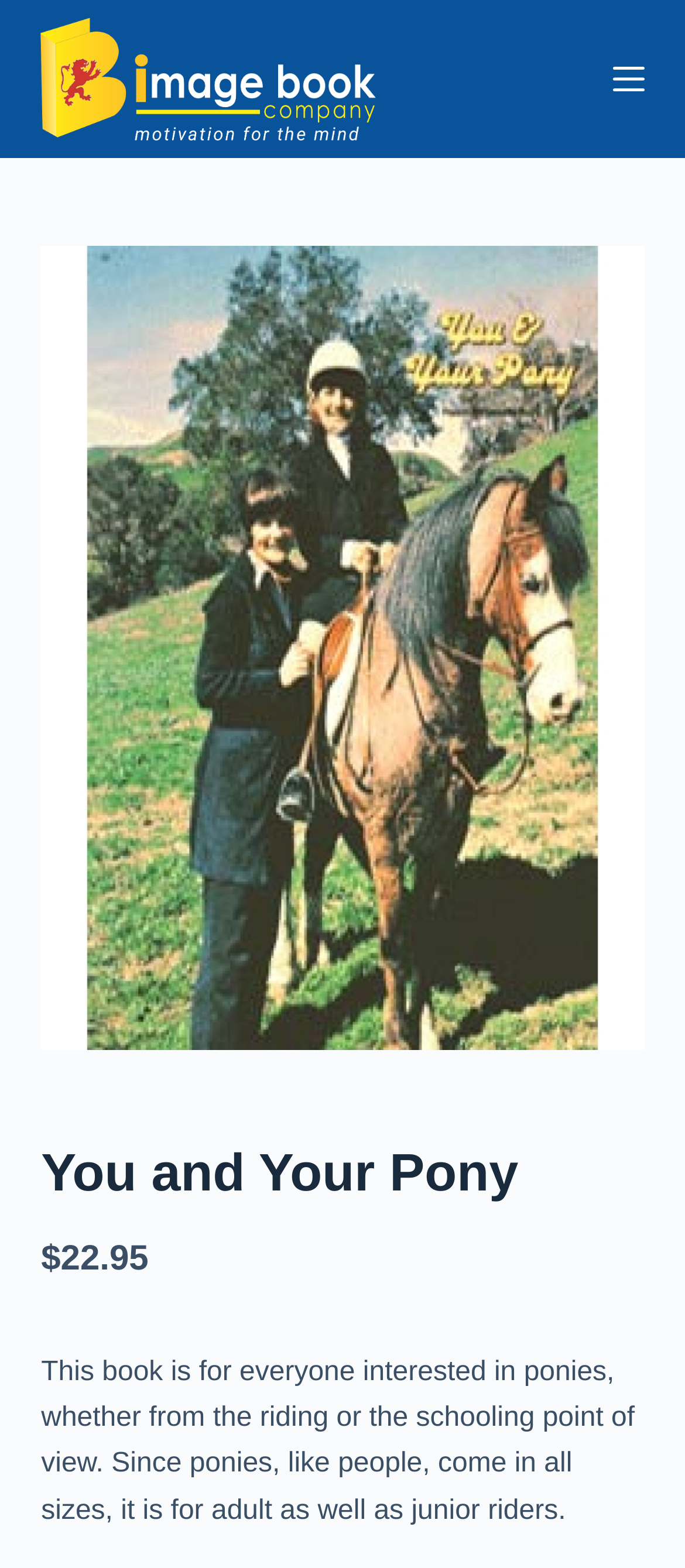Illustrate the webpage's structure and main components comprehensively.

The webpage is about "You and Your Pony", a book likely related to pony riding or care. At the top left corner, there is a link to "Skip to content". Next to it, on the top left section, is the Image Book Company logo, which is also an image. On the top right corner, there is a "Menu" button.

Below the logo, there is a large image of a pony, taking up most of the width of the page. Above the image, there is a heading with the title "You and Your Pony". Below the image, there is a price section with a dollar sign and the price "22.95". 

Further down, there is a descriptive paragraph about the book, stating that it is for anyone interested in ponies, regardless of riding or schooling perspective, and suitable for both adult and junior riders.